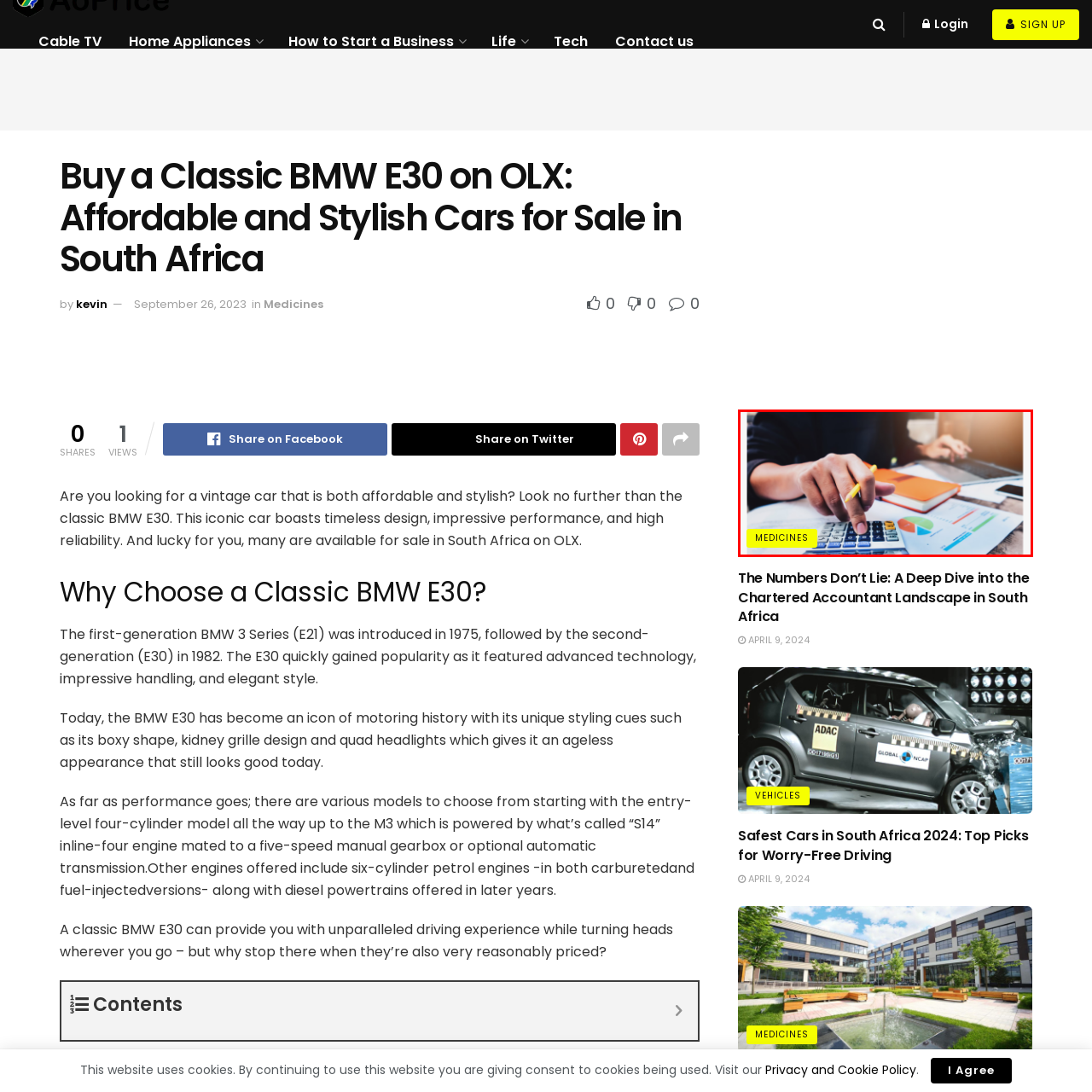What is the highlighted section labeled in the document?
Check the image enclosed by the red bounding box and give your answer in one word or a short phrase.

MEDICINES